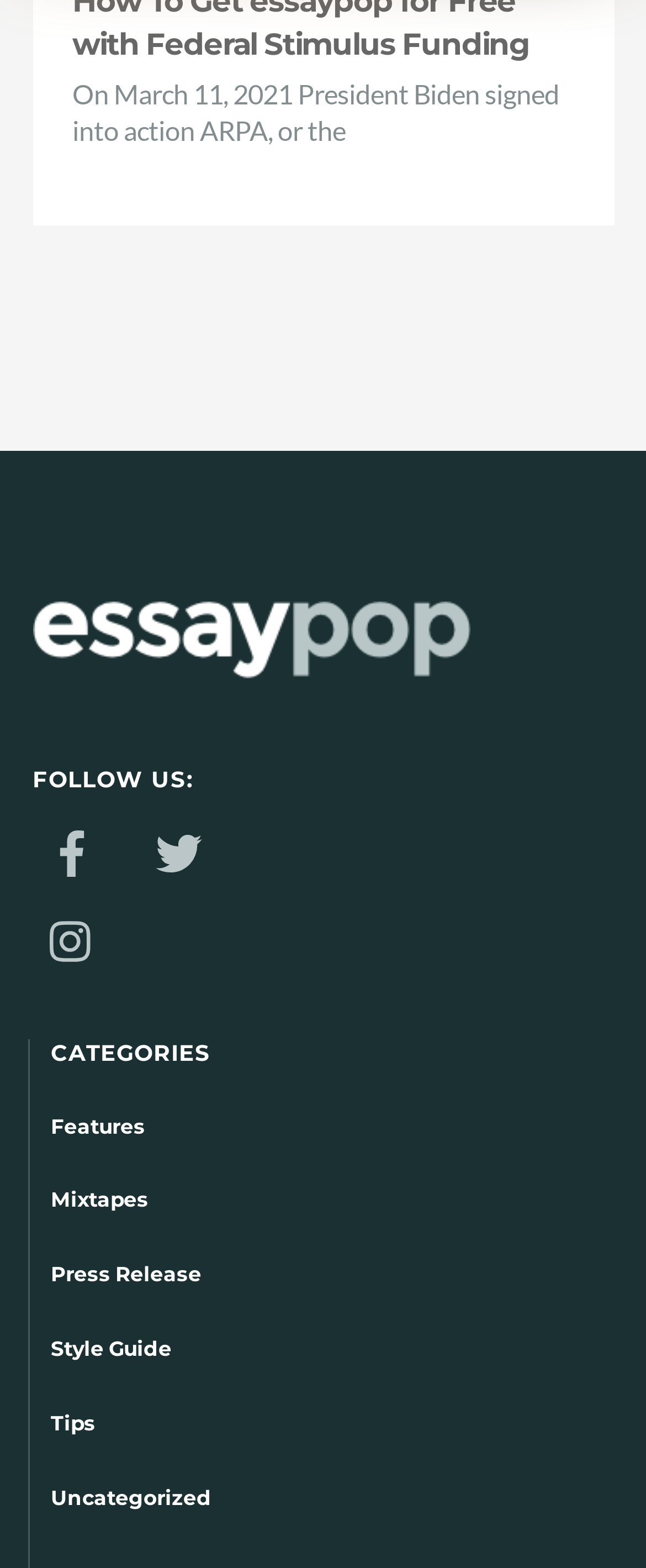Bounding box coordinates are given in the format (top-left x, top-left y, bottom-right x, bottom-right y). All values should be floating point numbers between 0 and 1. Provide the bounding box coordinate for the UI element described as: Style Guide

[0.079, 0.852, 0.266, 0.868]